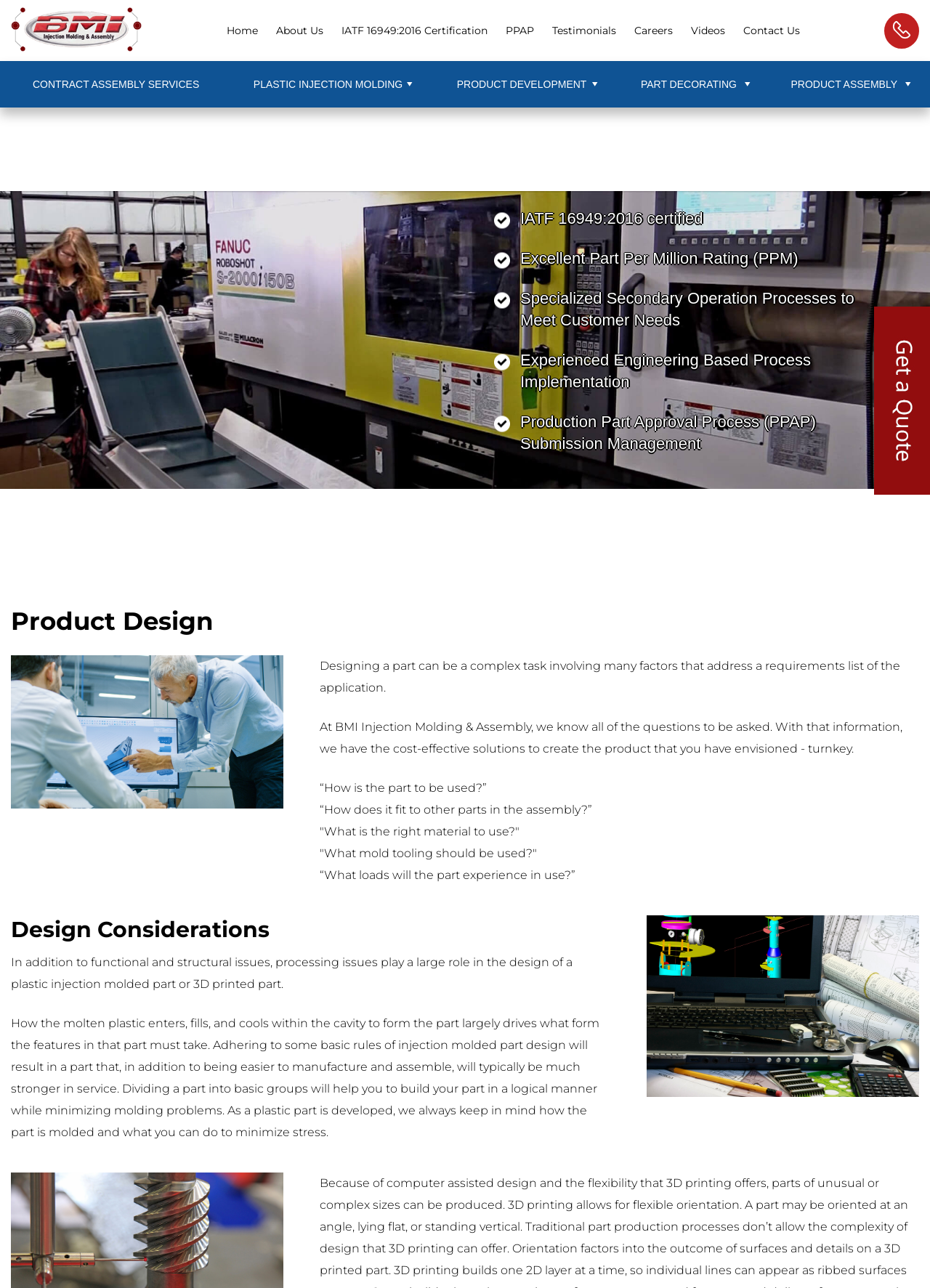Locate the bounding box coordinates of the item that should be clicked to fulfill the instruction: "Click the 'CONTRACT ASSEMBLY SERVICES' link".

[0.012, 0.047, 0.238, 0.084]